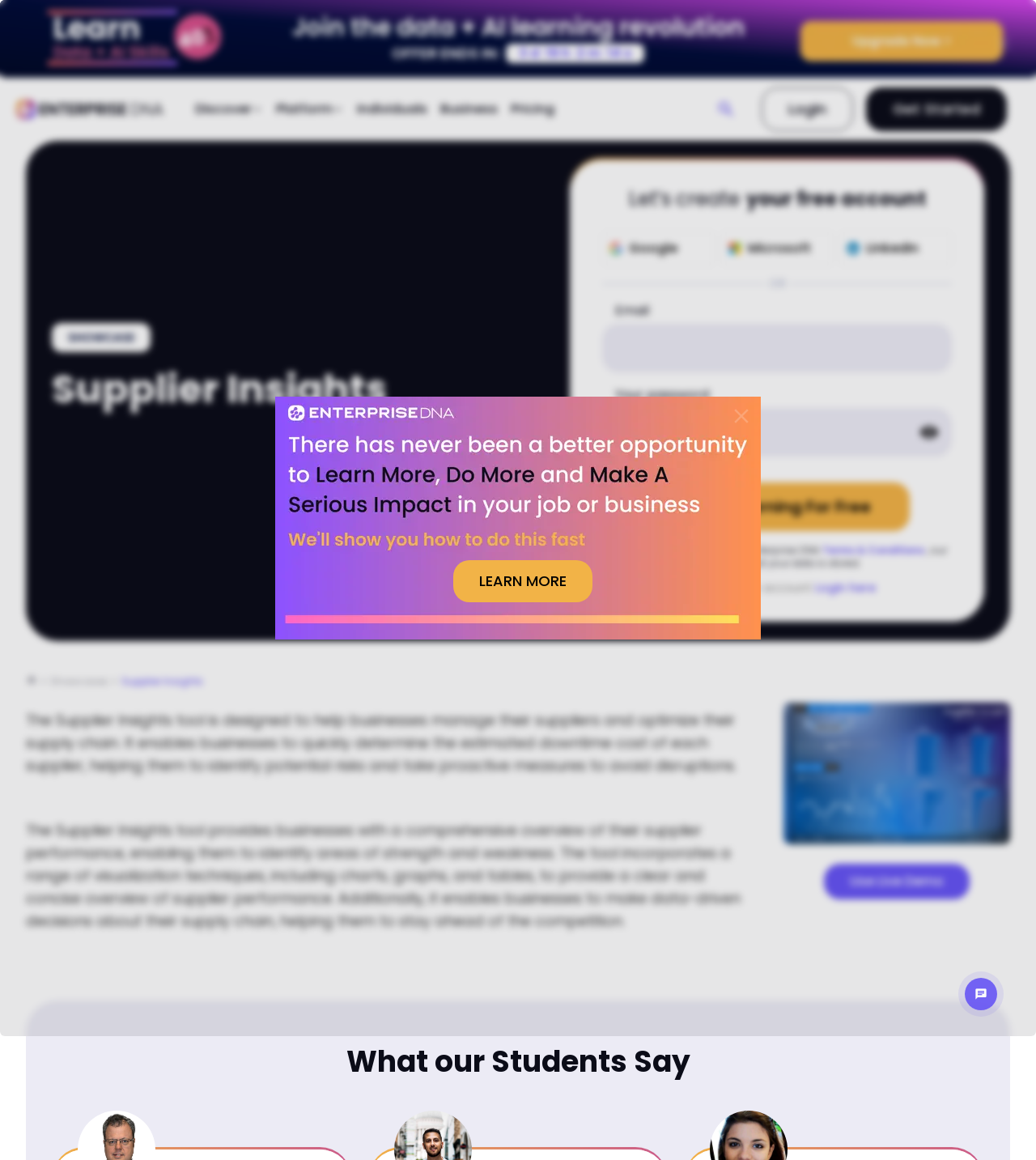Determine the bounding box coordinates of the element's region needed to click to follow the instruction: "Use the live demo of Supplier Insights". Provide these coordinates as four float numbers between 0 and 1, formatted as [left, top, right, bottom].

[0.795, 0.745, 0.936, 0.775]